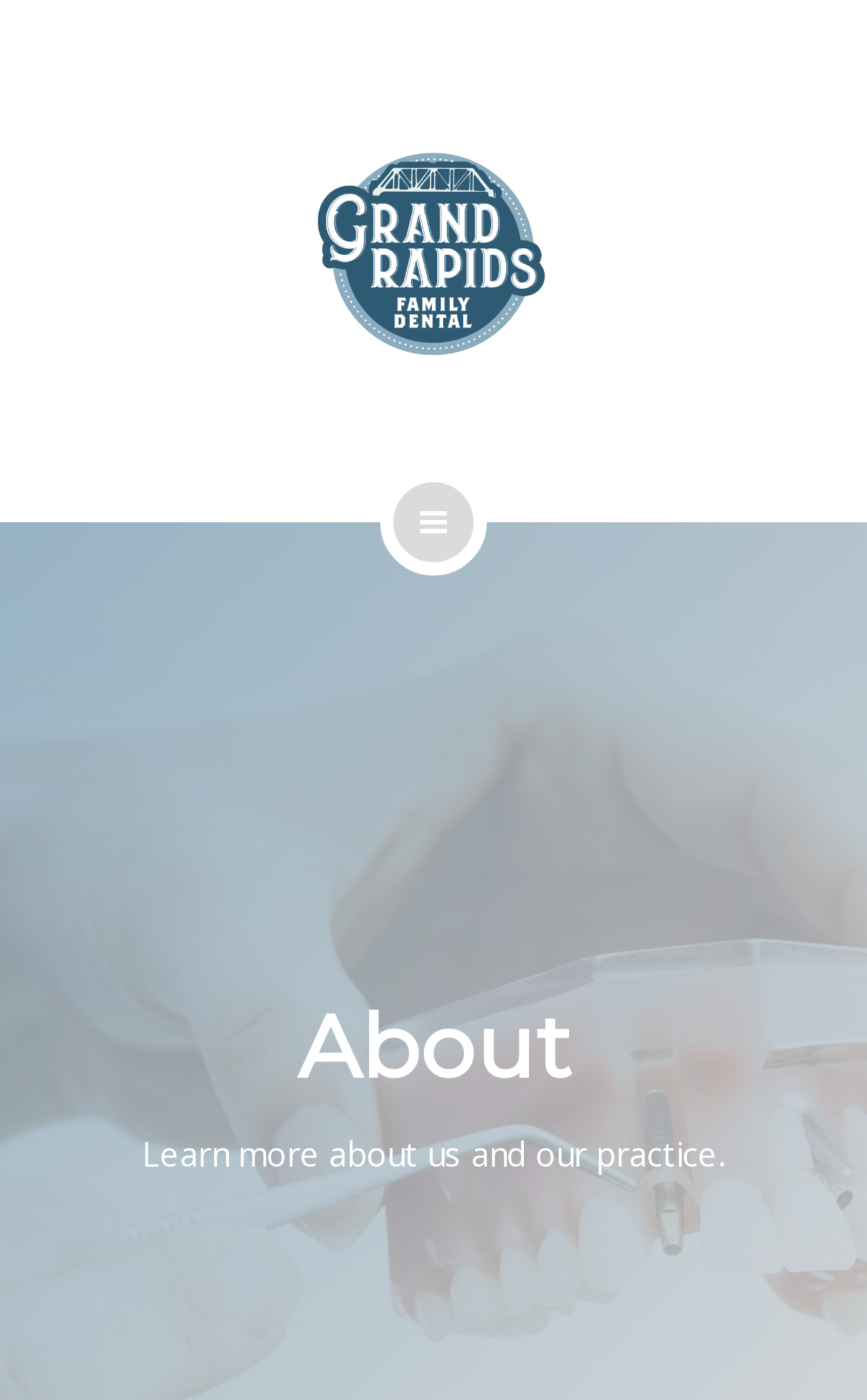What is the topic of the heading in the main content area?
Answer the question in a detailed and comprehensive manner.

I determined the answer by looking at the heading element with the text 'About' which is located in the main content area of the webpage, indicated by its bounding box coordinates.